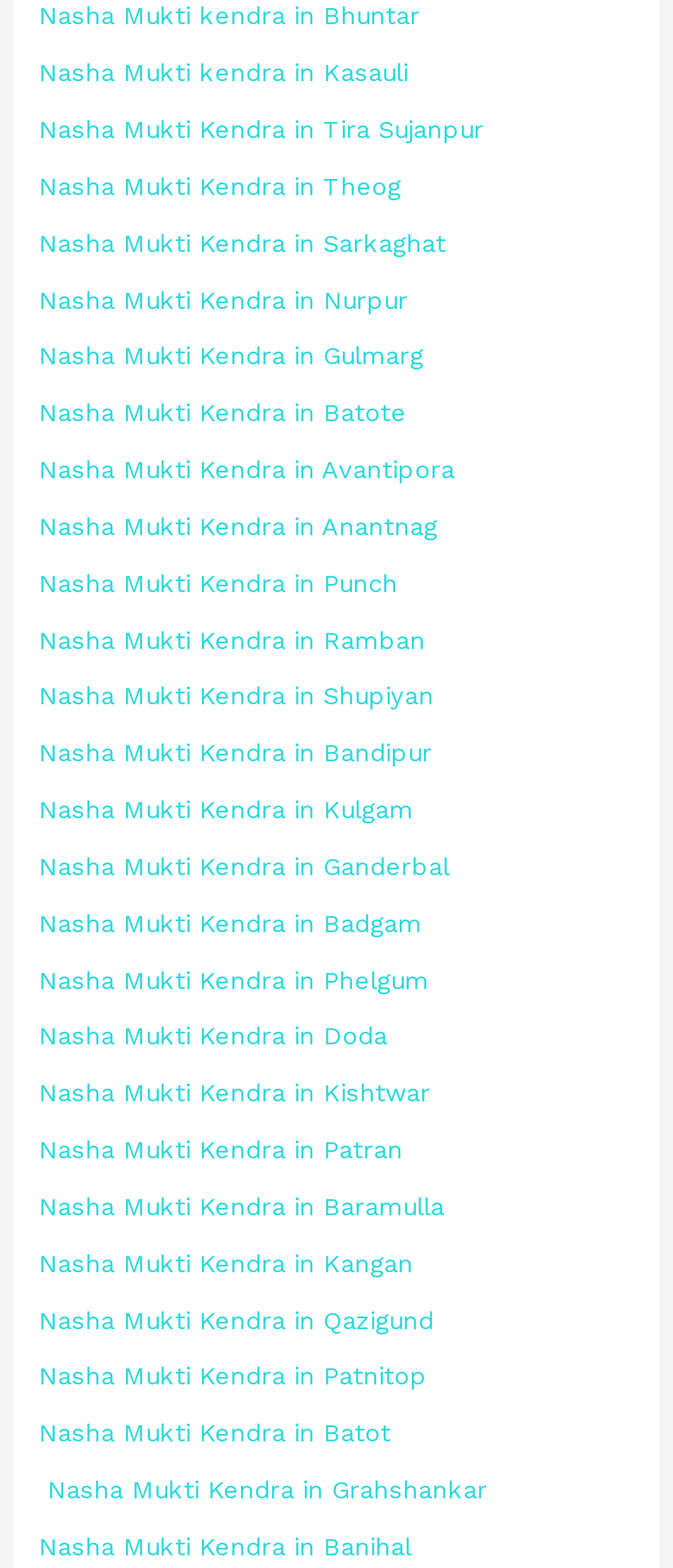Please provide a comprehensive response to the question below by analyzing the image: 
What is the last Nasha Mukti Kendra location listed?

I looked at the last link on the webpage, which is 'Nasha Mukti Kendra in Banihal', and determined that the last Nasha Mukti Kendra location listed is Banihal.